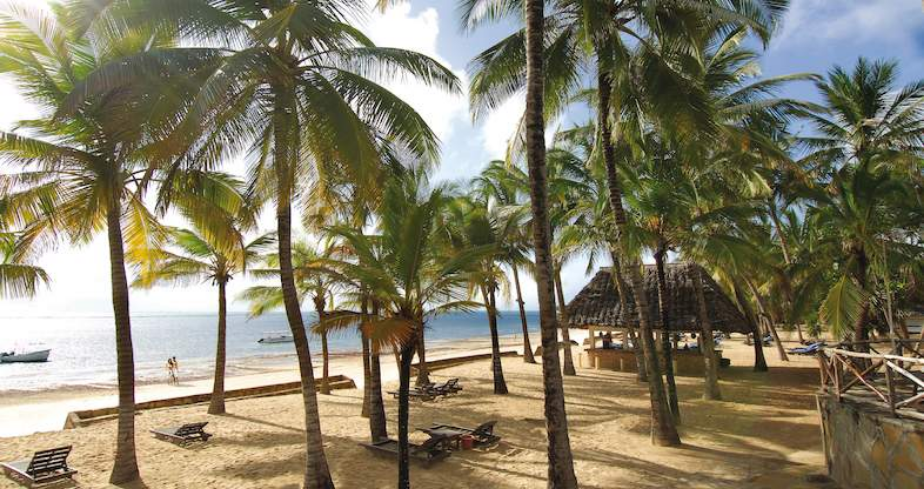List and describe all the prominent features within the image.

The image captures a serene beach scene in Malindi, showcasing a picturesque tropical paradise perfect for relaxation. Lush palm trees frame the sandy shoreline, providing shade for a few wooden lounge chairs arranged for sunbathing or enjoying the ocean breeze. In the distance, gentle waves lap against the shore, while a lone figure strolls along the beach, embodying the tranquil atmosphere. A traditional thatched-roof structure can be seen nearby, suggesting a spot for social gatherings or refreshments, enhancing the idyllic setting. This inviting landscape marks the end of a beautiful getaway, offering a memorable farewell to the enchanting days spent in Malindi.